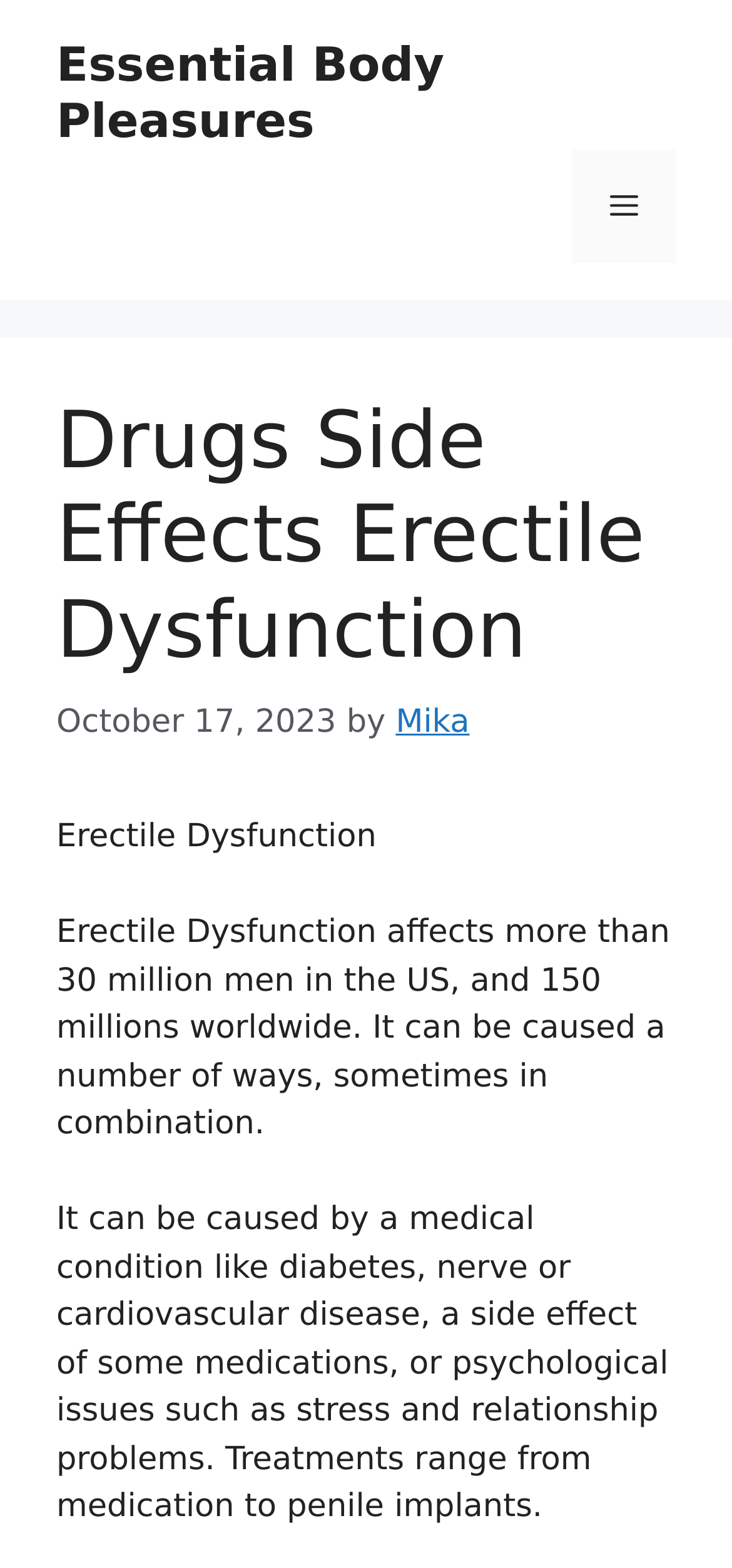Offer a detailed account of what is visible on the webpage.

The webpage is about Erectile Dysfunction, specifically discussing its causes and treatments. At the top, there is a banner with the site's name, "Essential Body Pleasures", and a navigation menu on the right side, which can be toggled by a "Menu" button. Below the banner, there is a heading that reads "Drugs Side Effects Erectile Dysfunction" followed by the date "October 17, 2023" and the author's name, "Mika".

The main content of the webpage is divided into three paragraphs. The first paragraph is a brief introduction to Erectile Dysfunction, stating that it affects over 30 million men in the US and 150 million worldwide. The second paragraph explains the causes of Erectile Dysfunction, which can be medical conditions, side effects of medications, or psychological issues. The third paragraph discusses the treatments available, ranging from medication to penile implants.

Overall, the webpage provides informative content about Erectile Dysfunction, its causes, and treatments, with a clear and organized structure.